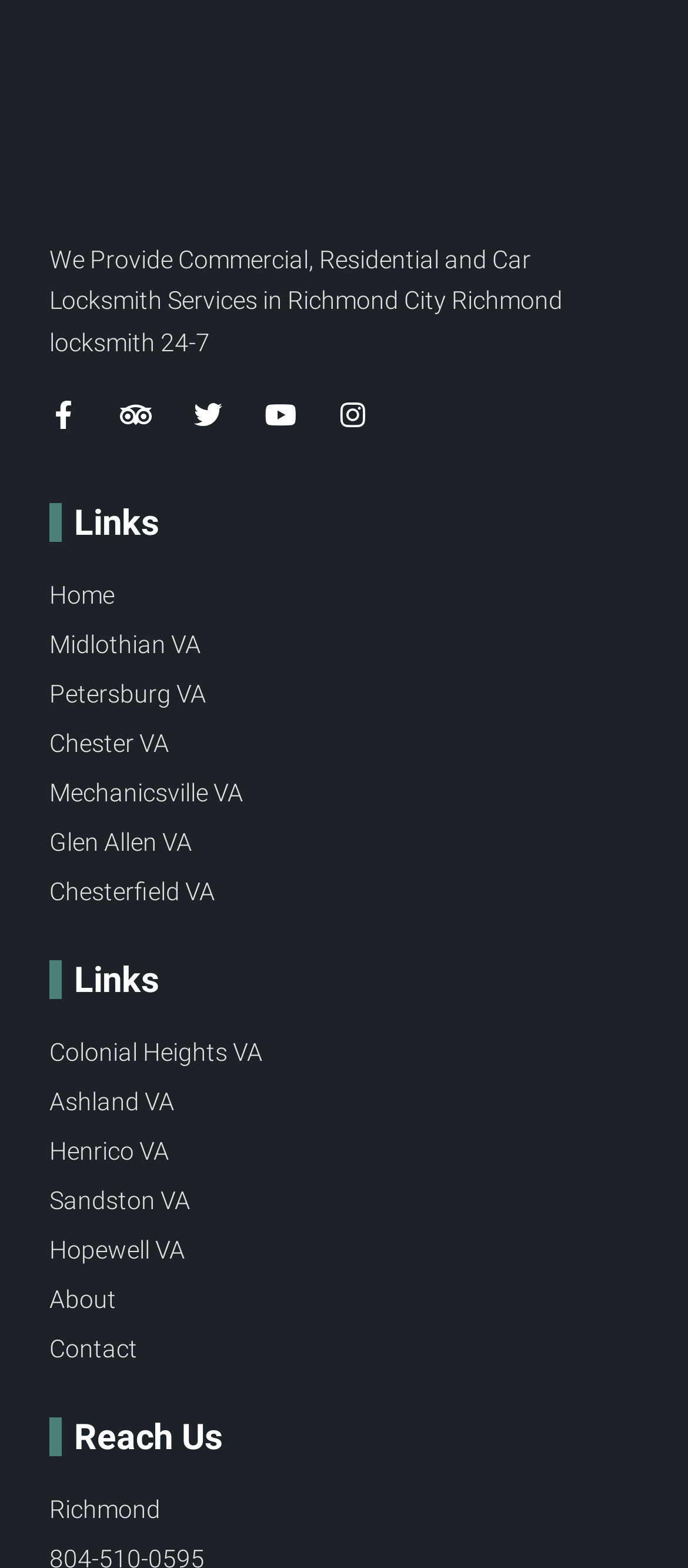What is the last location listed? From the image, respond with a single word or brief phrase.

Hopewell VA